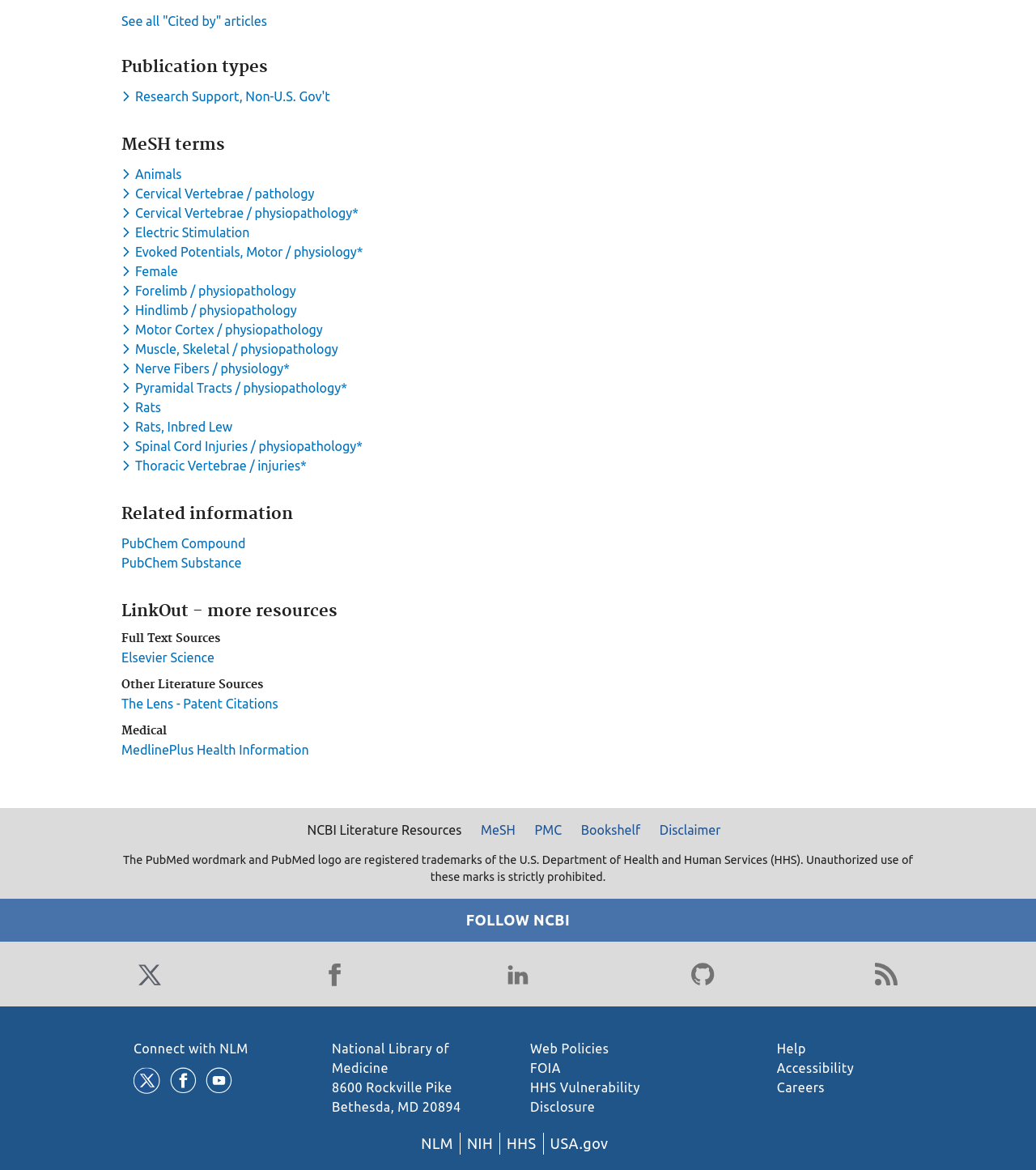Identify the coordinates of the bounding box for the element described below: "Cervical Vertebrae / pathology". Return the coordinates as four float numbers between 0 and 1: [left, top, right, bottom].

[0.117, 0.159, 0.307, 0.172]